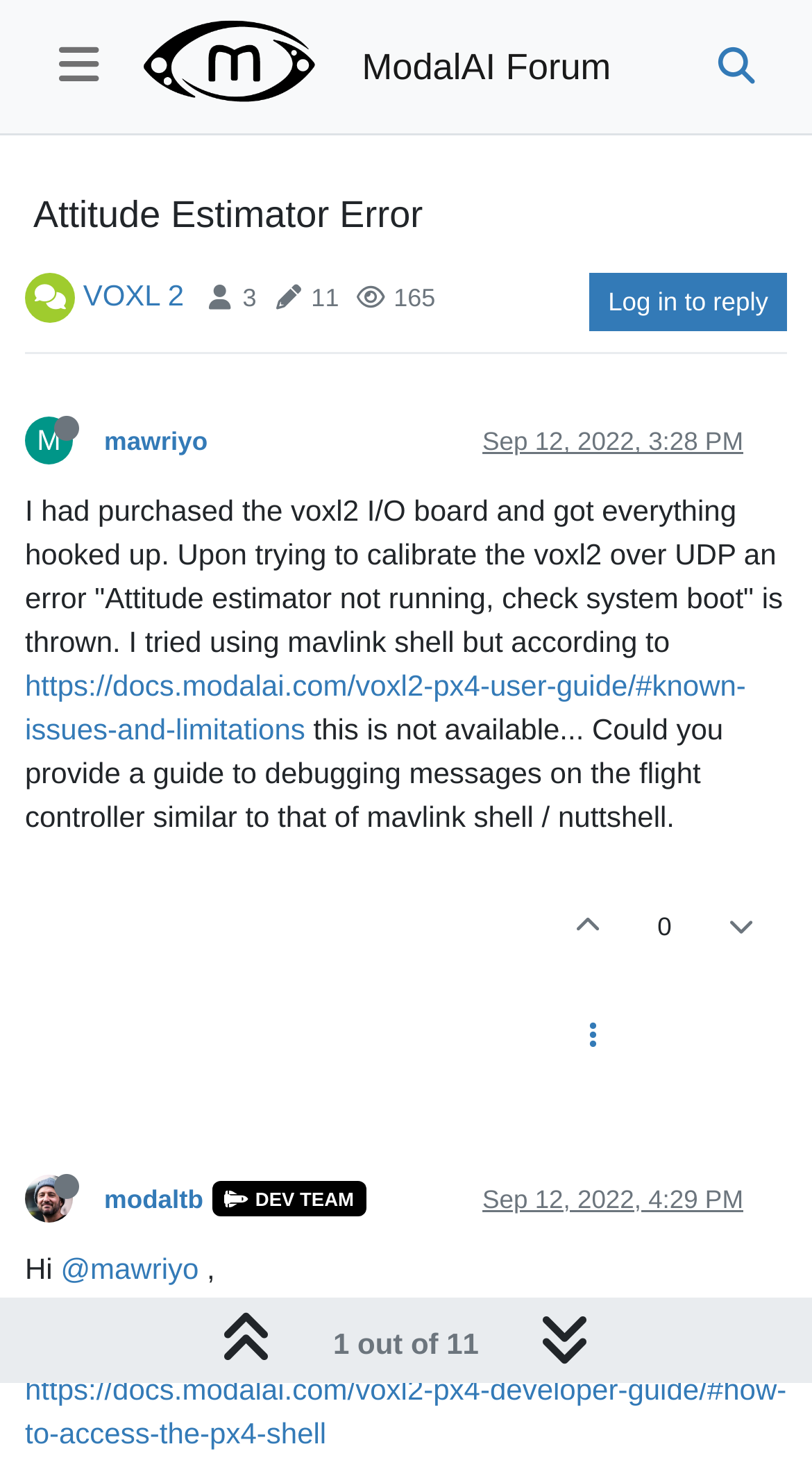Identify the bounding box coordinates of the region I need to click to complete this instruction: "View the user profile of mawriyo".

[0.128, 0.29, 0.256, 0.309]